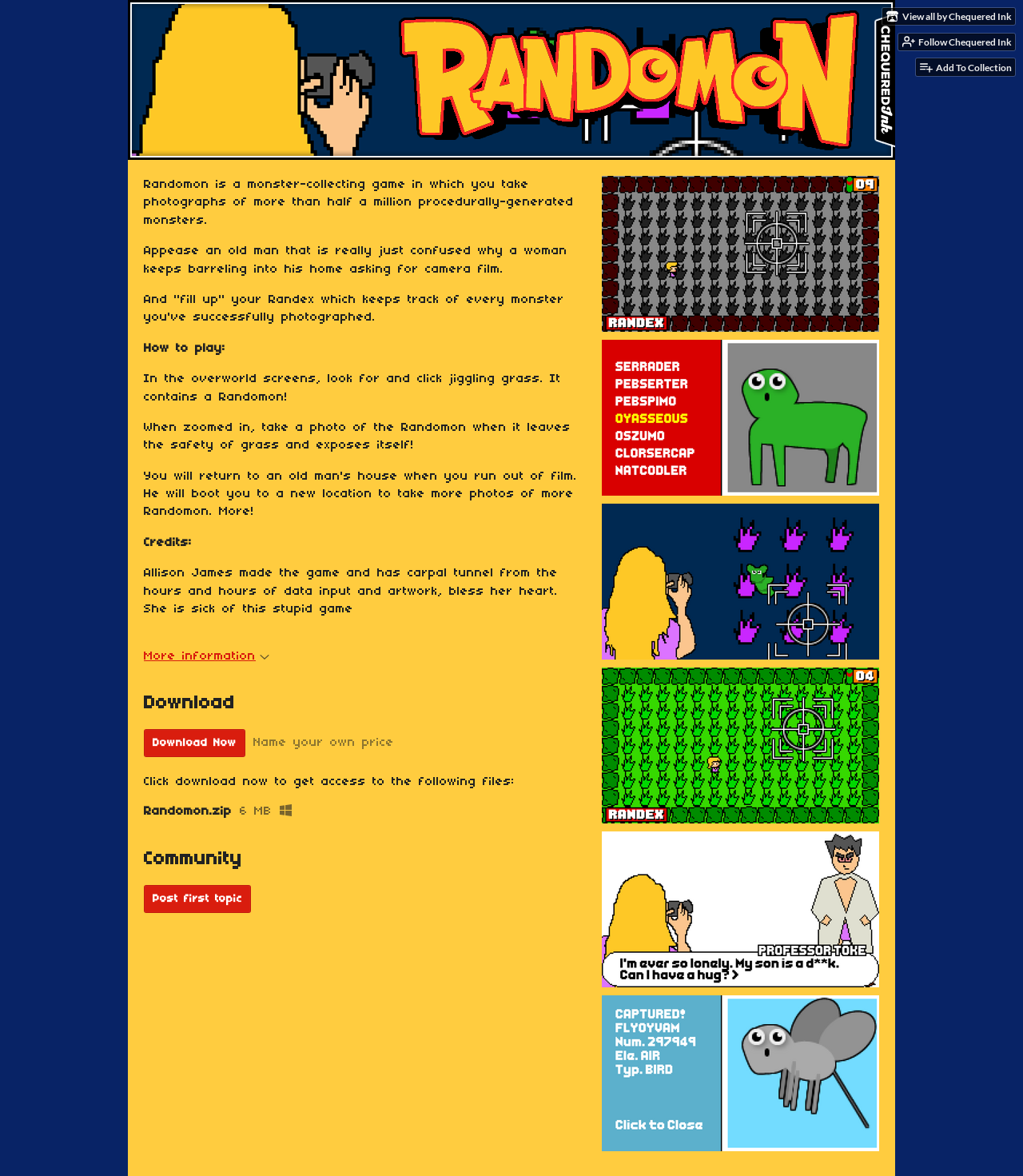What is the name of the game?
Answer the question with just one word or phrase using the image.

Randomon